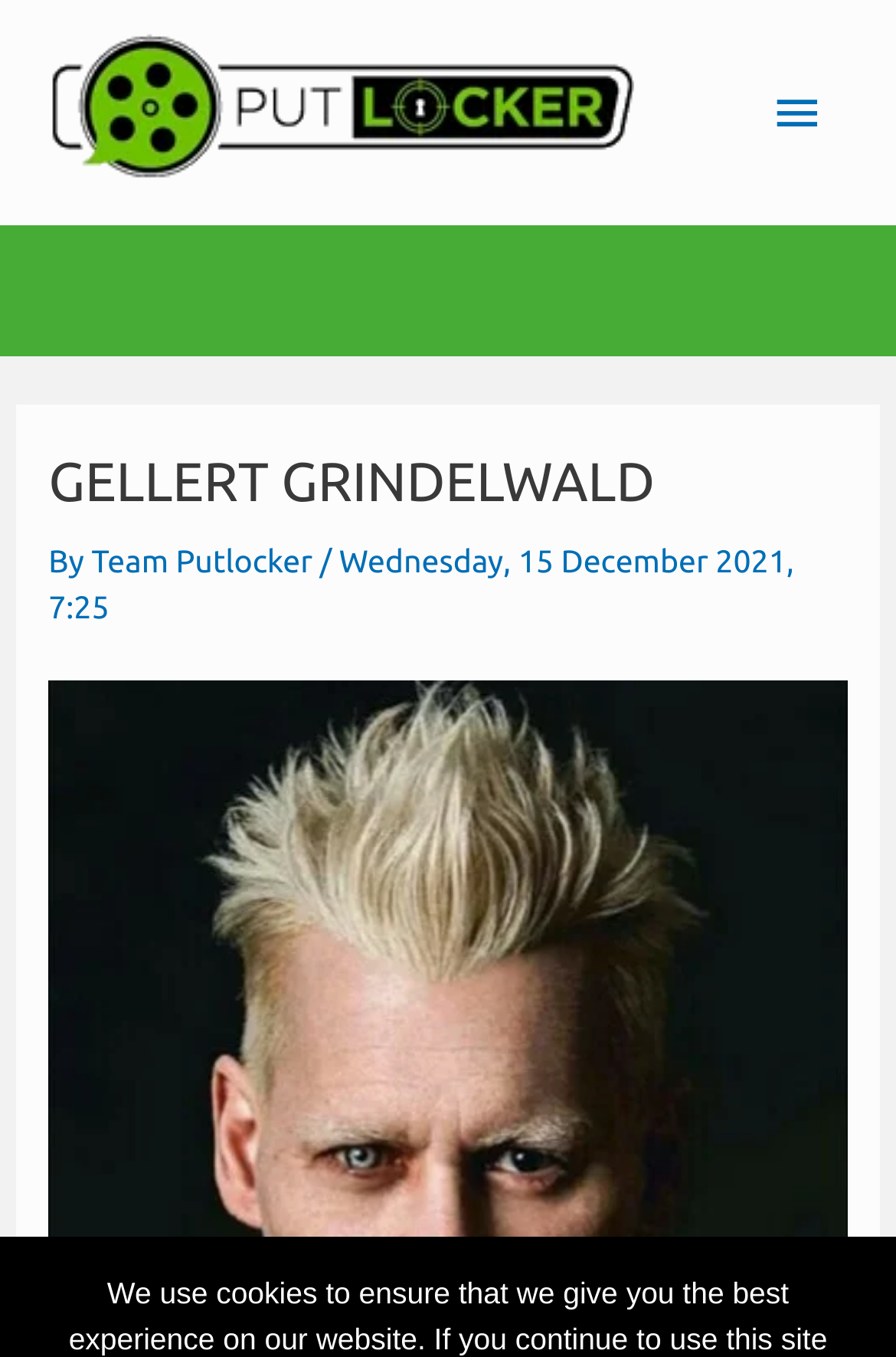What is the name of the team mentioned?
Refer to the image and provide a one-word or short phrase answer.

Team Putlocker